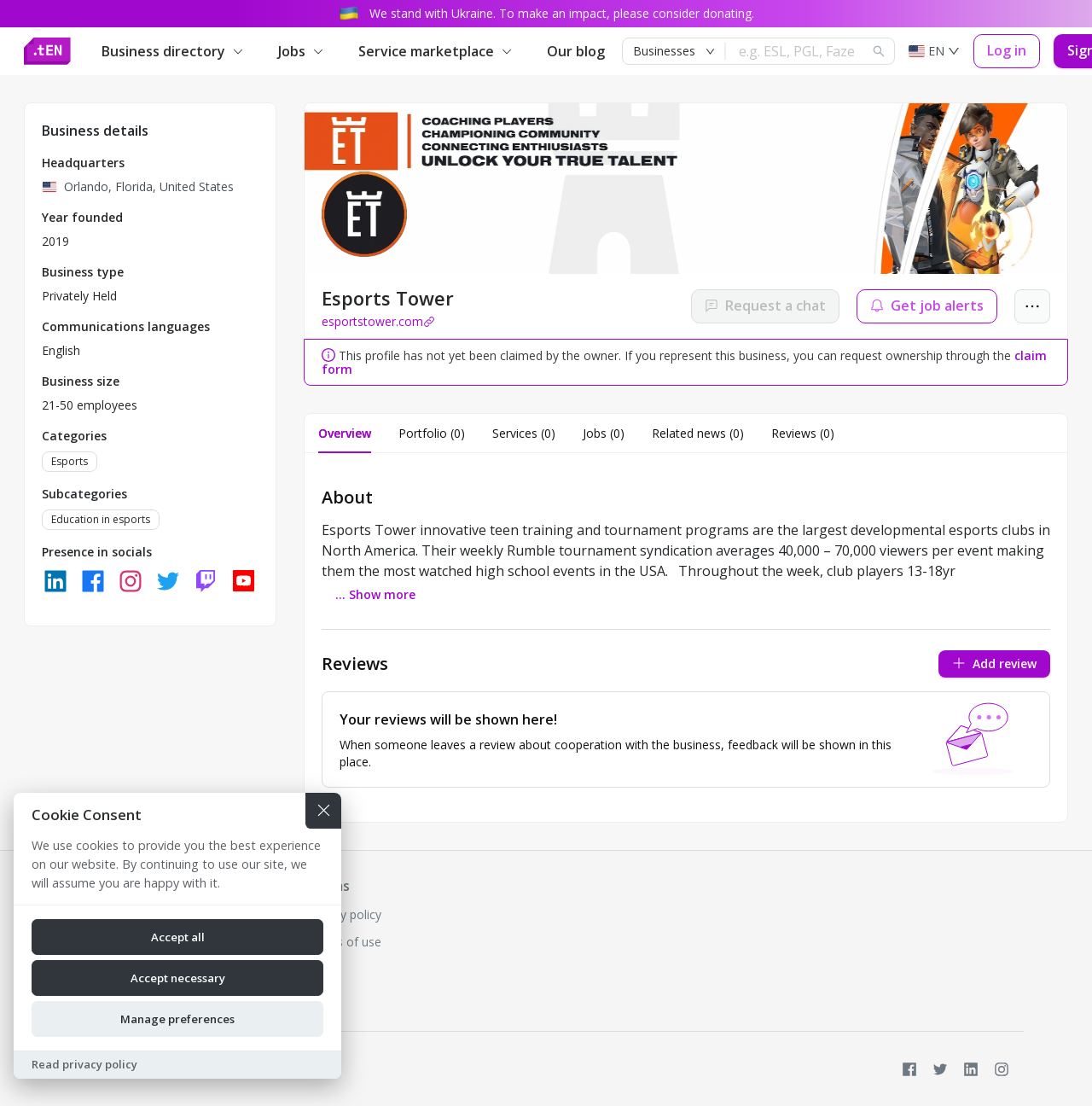Summarize the webpage comprehensively, mentioning all visible components.

The webpage is about Esports Tower, a business from Orlando, Florida, United States, operating in the category of Education in esports. At the top of the page, there is a banner with a link to donate to support Ukraine. Below the banner, there is a header section with a logo, a menu, and a search bar. The menu has five items: Business directory, Jobs, Service marketplace, Our blog, and a dropdown menu with a "down" icon.

On the left side of the page, there is a sidebar with a heading "Business details" and several sections displaying information about Esports Tower, including its headquarters, year founded, business type, communications languages, business size, categories, and presence in social media.

In the main content area, there is a large image of Esports Tower, followed by a heading with the company name and a link to its website. Below the heading, there are two buttons: "Request a chat" and "Get job alerts". There is also an ellipsis icon and an info-circle icon with a tooltip that says "This profile has not yet been claimed by the owner. If you represent this business, you can request ownership through the claim form".

At the bottom of the page, there is a tab list with six tabs: Overview, Portfolio, Services, Jobs, Related news, and Reviews. The Overview tab is selected by default, and it displays the business details and other information about Esports Tower.